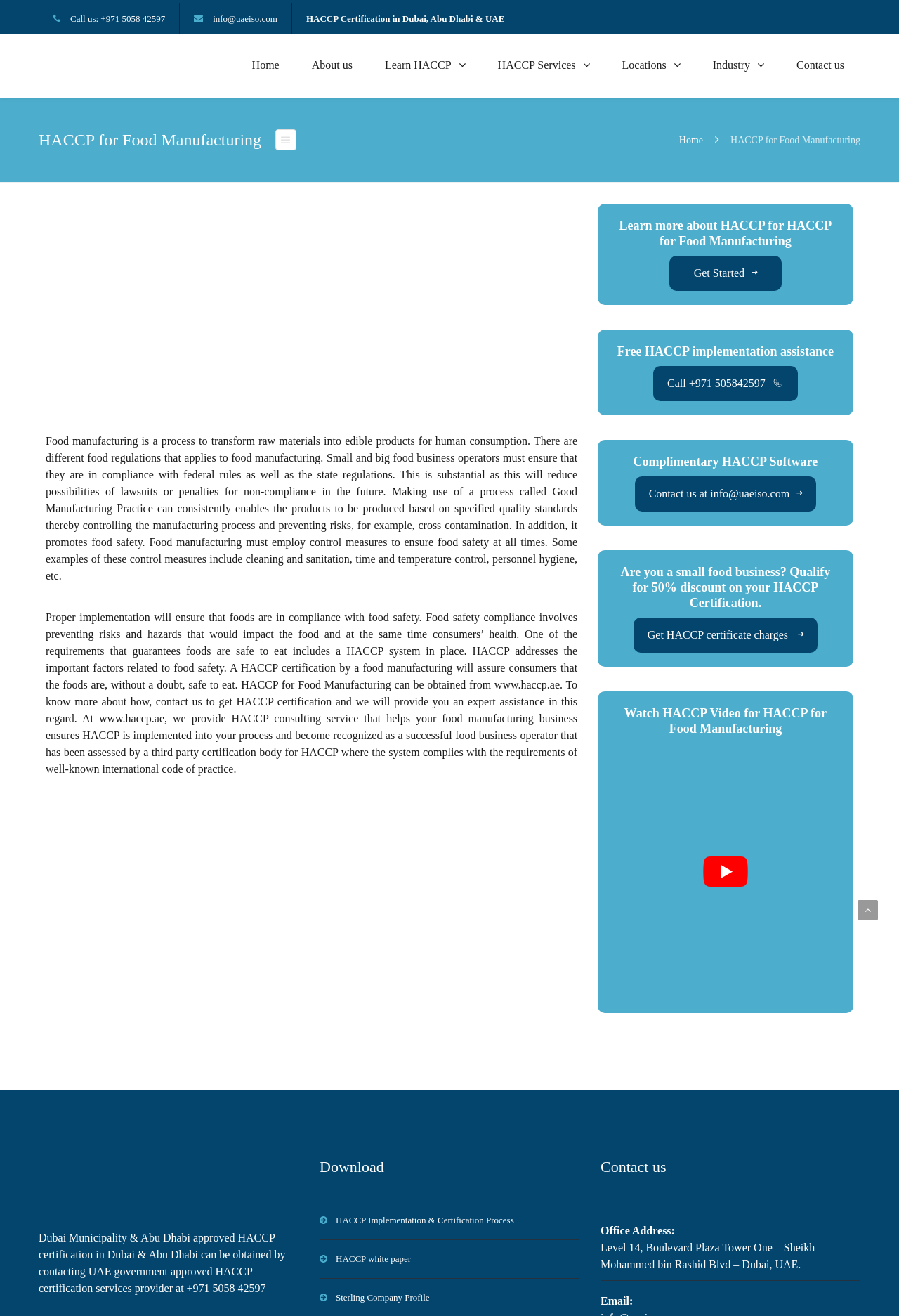Please identify the bounding box coordinates of the area that needs to be clicked to follow this instruction: "Browse books".

None